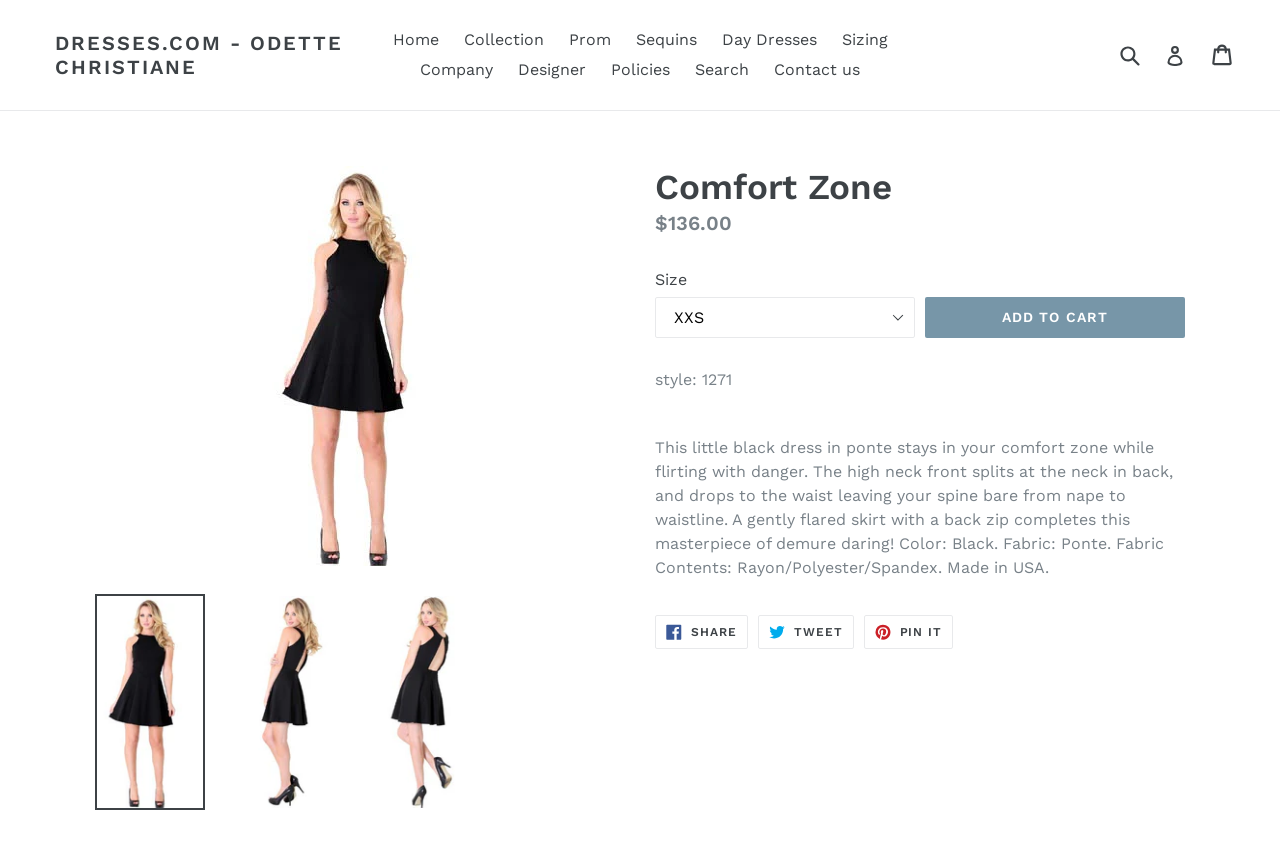Generate a comprehensive description of the webpage content.

This webpage is about a specific dress, "Comfort Zone", on an e-commerce website, Dresses.com. At the top, there is a navigation menu with links to "Home", "Collection", "Prom", "Sequins", "Day Dresses", "Sizing", "Company", "Designer", "Policies", "Search", "Contact us", and "Log in" and "Cart" on the right side. There is also a search bar with a submit button.

Below the navigation menu, there is a large image of the dress, taking up most of the width of the page. On the left side of the image, there are three smaller images of the dress, stacked vertically.

To the right of the large image, there is a section with the dress's details. The title "Comfort Zone" is displayed prominently, followed by the regular price of $136.00. Below that, there is a dropdown menu to select the size, and an "ADD TO CART" button.

Further down, there is a detailed description of the dress, including its features, fabric, and color. Below the description, there are social media links to share the product on Facebook, Twitter, and Pinterest.